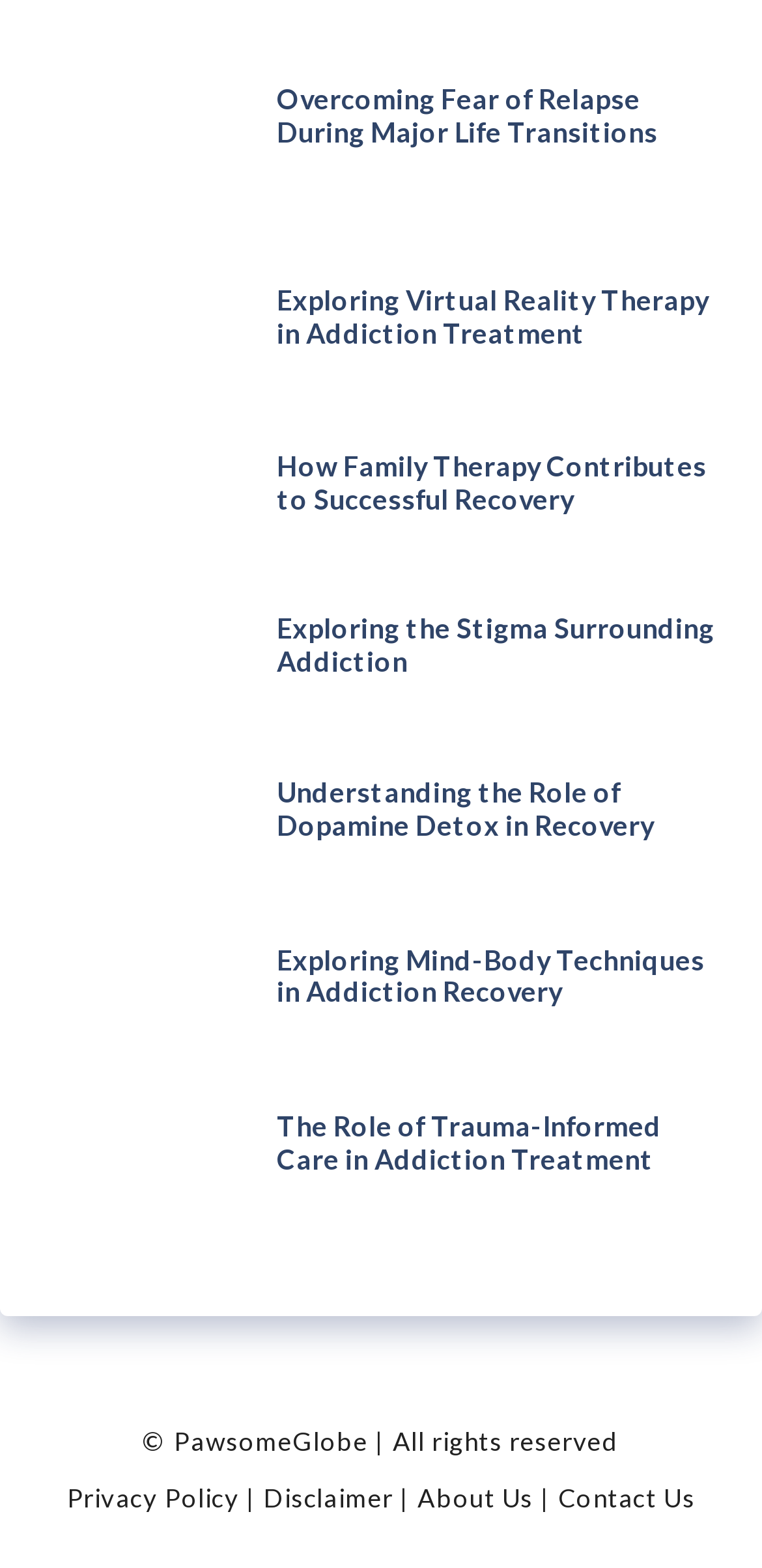Identify the bounding box coordinates for the element you need to click to achieve the following task: "Explore virtual reality therapy in addiction treatment". The coordinates must be four float values ranging from 0 to 1, formatted as [left, top, right, bottom].

[0.363, 0.181, 0.949, 0.223]